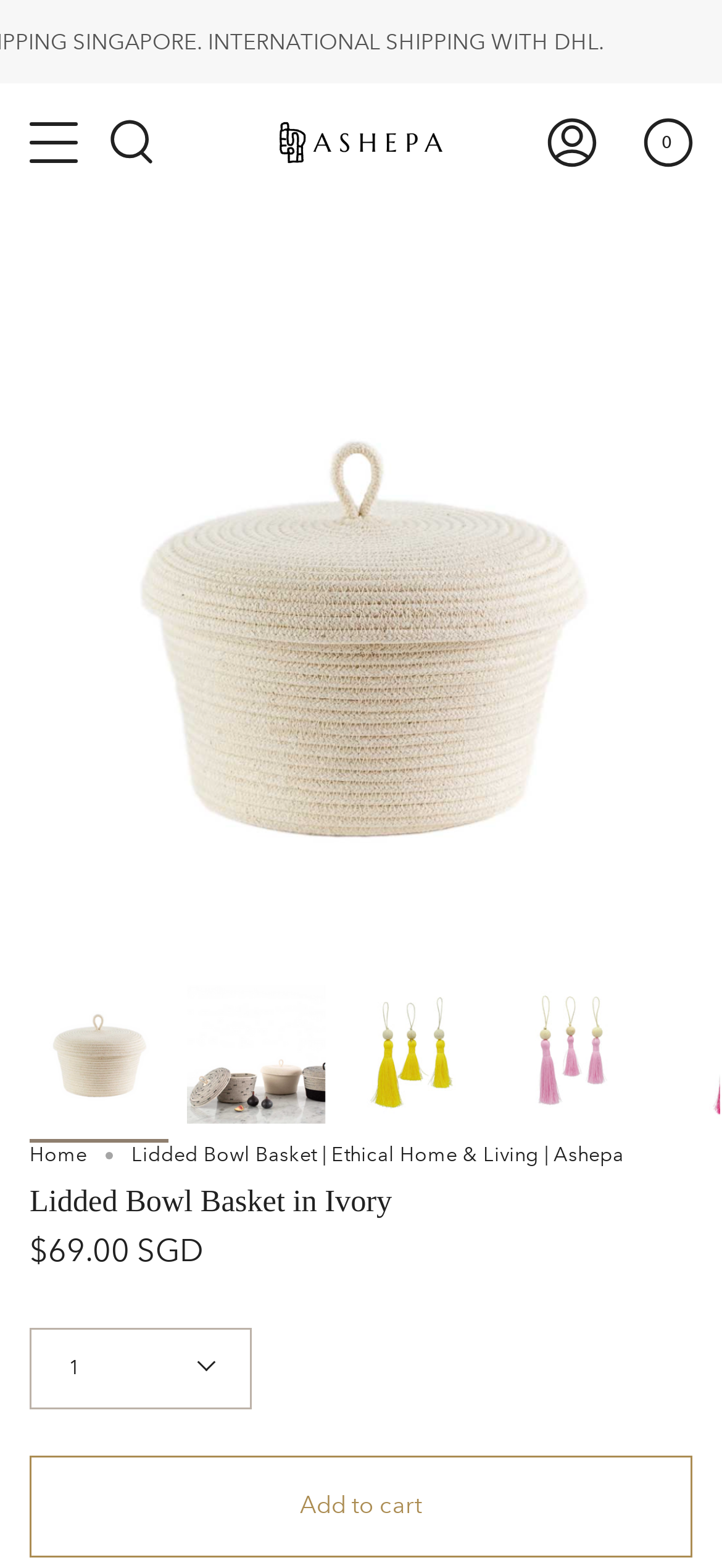Please answer the following question using a single word or phrase: 
How many images of the Lidded Bowl Basket are displayed?

5